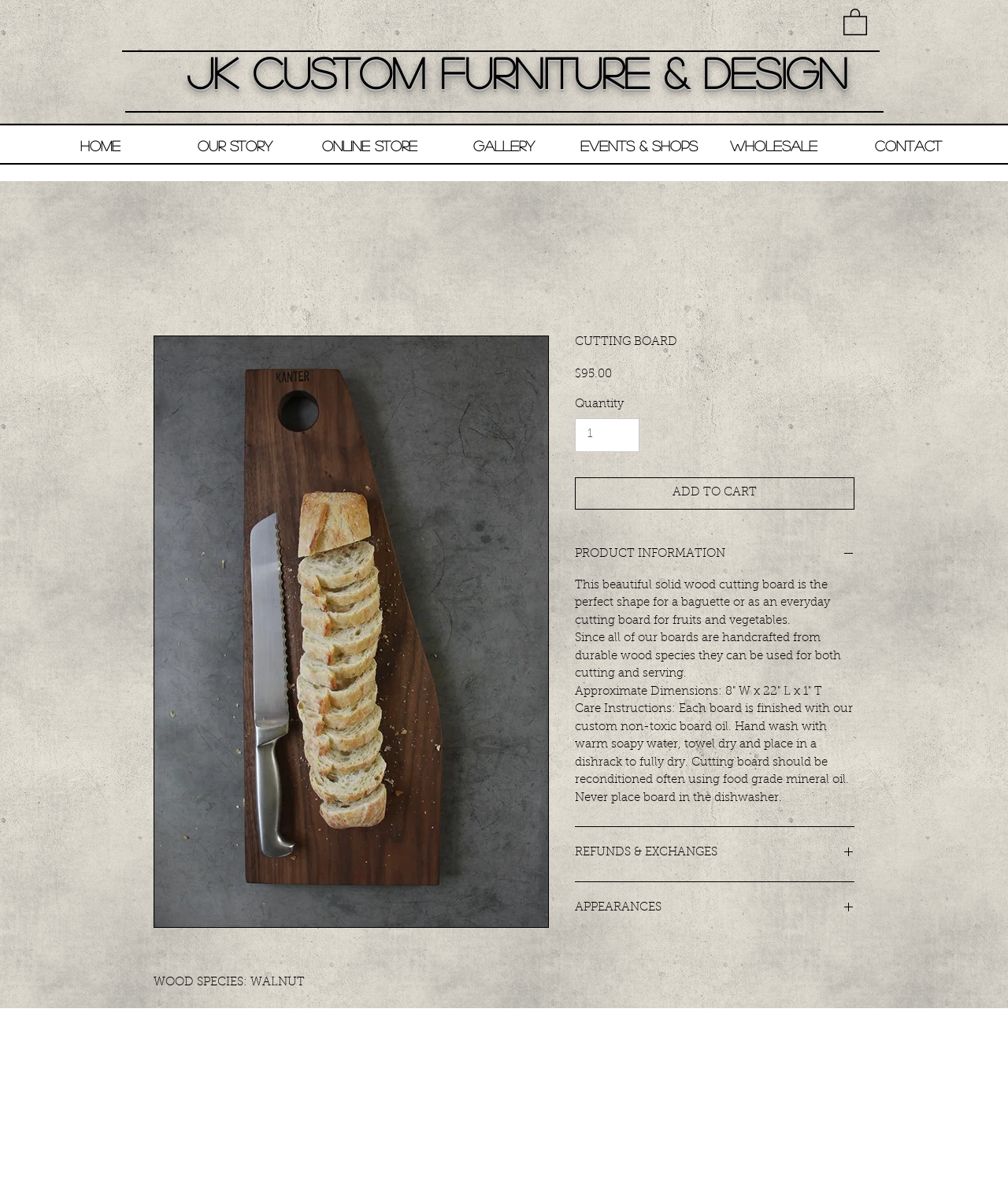What is the material of the cutting board?
Use the screenshot to answer the question with a single word or phrase.

Walnut